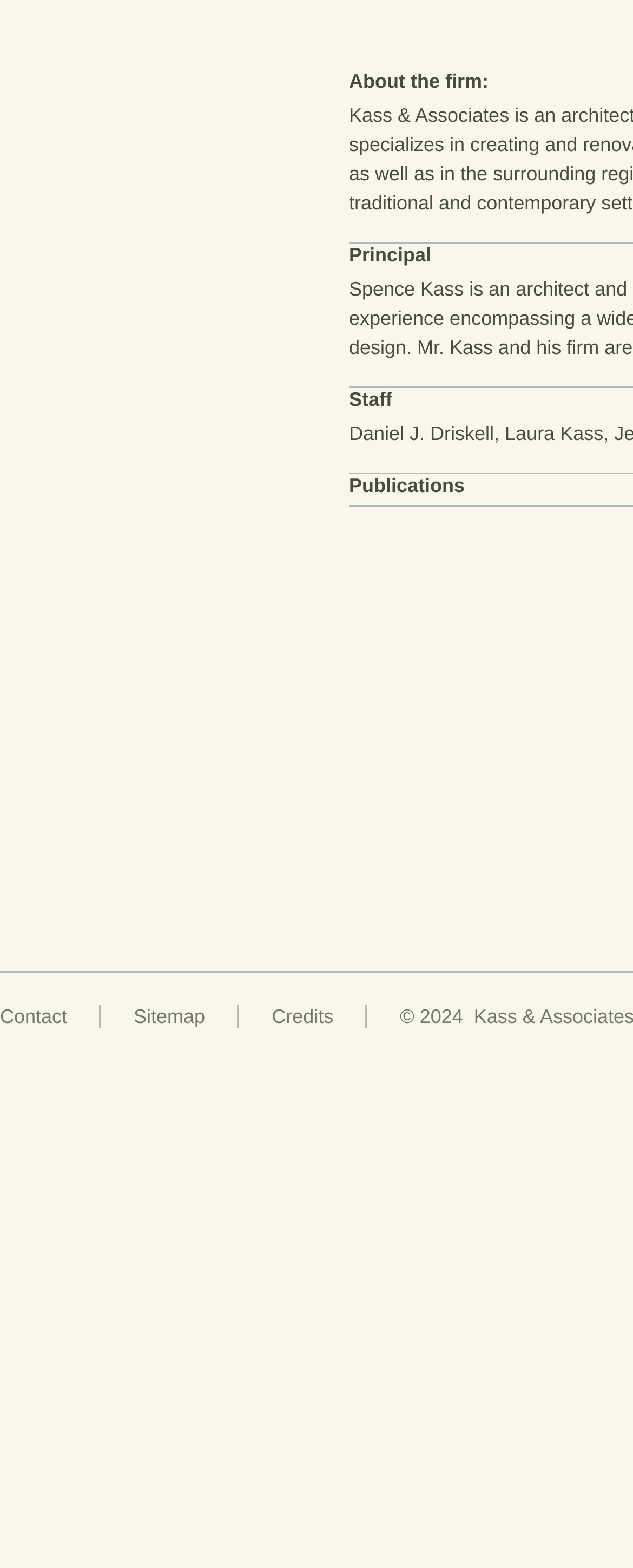Given the following UI element description: "Sitemap", find the bounding box coordinates in the webpage screenshot.

[0.211, 0.641, 0.324, 0.656]